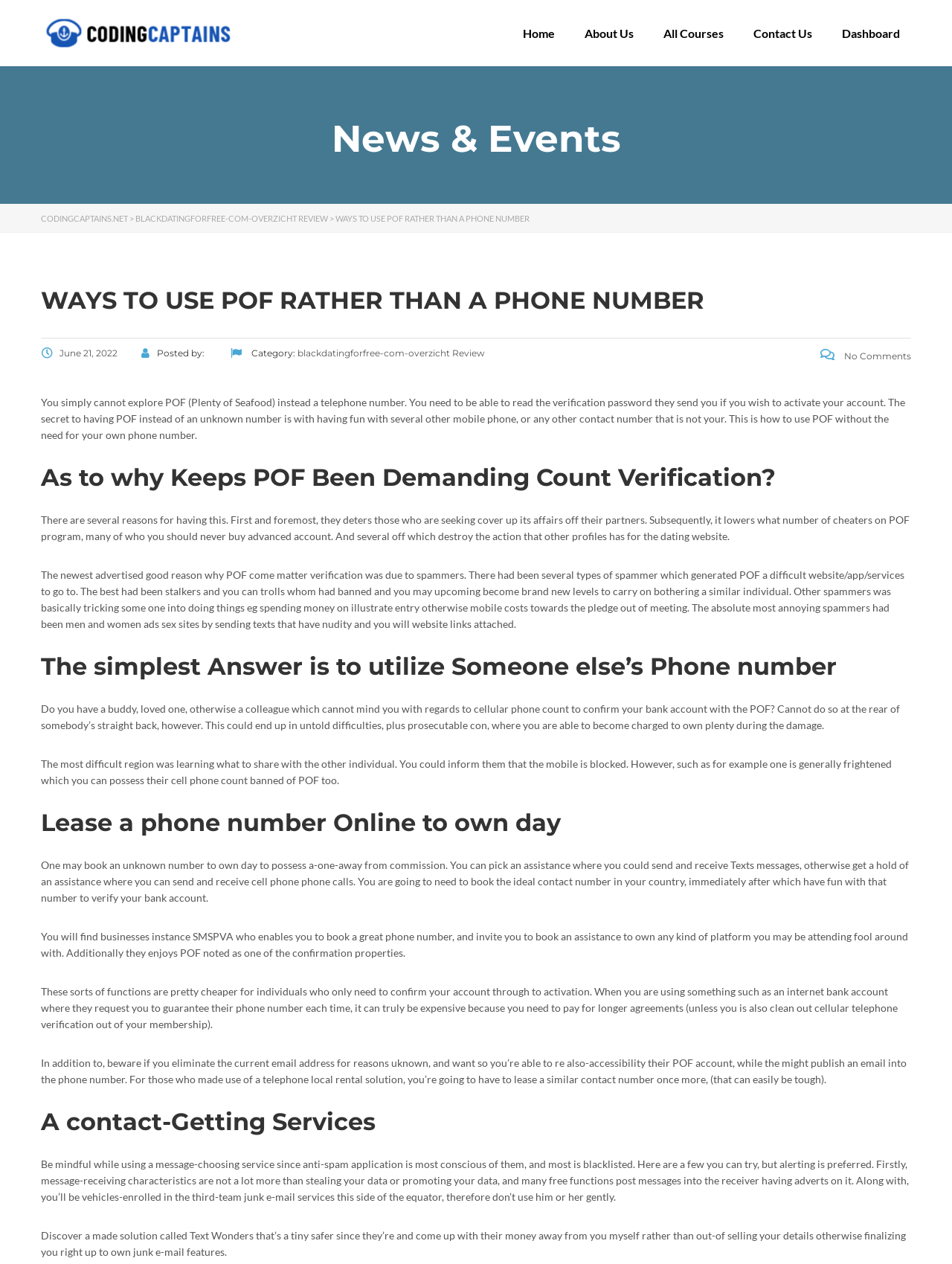Find the primary header on the webpage and provide its text.

WAYS TO USE POF RATHER THAN A PHONE NUMBER